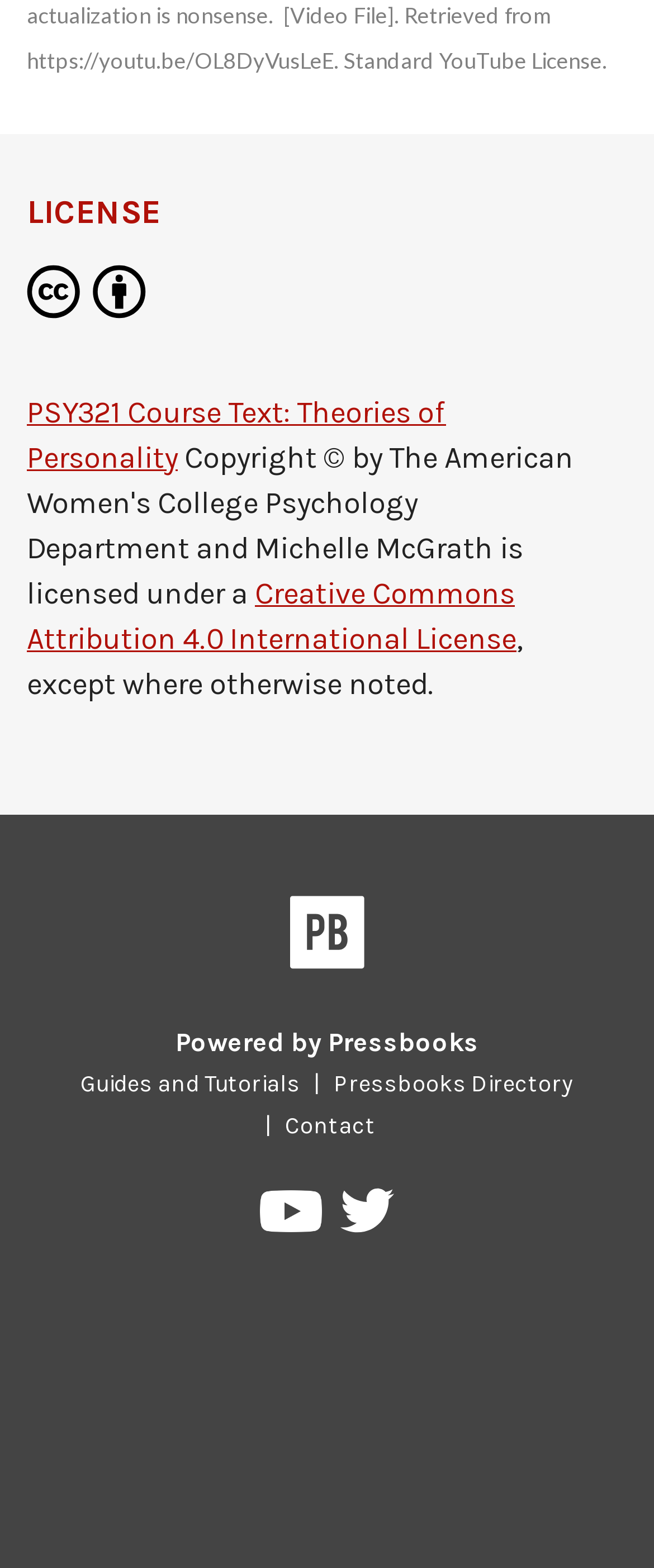Locate the coordinates of the bounding box for the clickable region that fulfills this instruction: "Visit Pressbooks directory".

[0.49, 0.682, 0.897, 0.7]